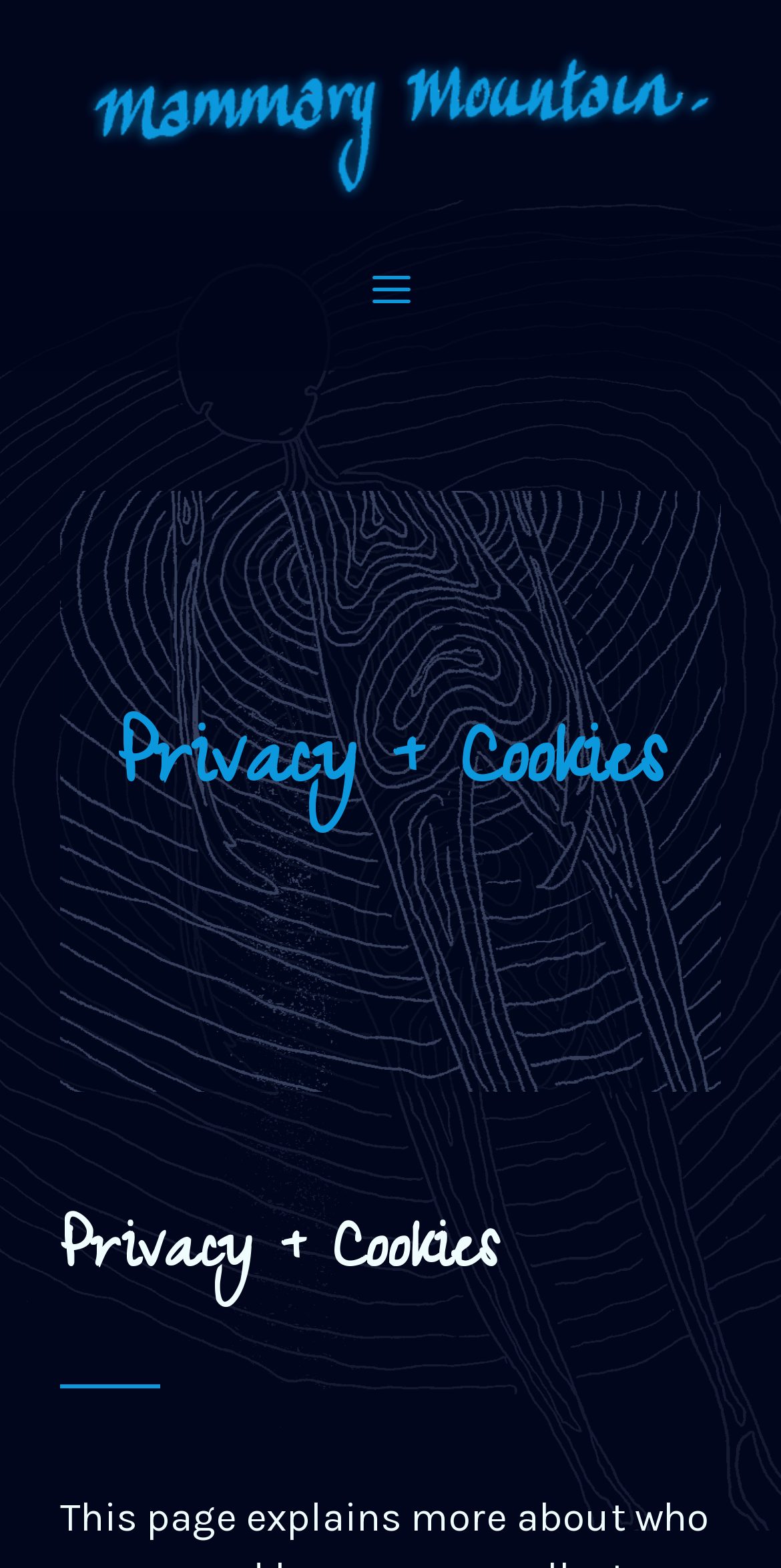Is the menu in the navigation section currently open?
Refer to the image and provide a detailed answer to the question.

The button in the navigation section has an attribute 'expanded: False', which indicates that the menu is currently not open.